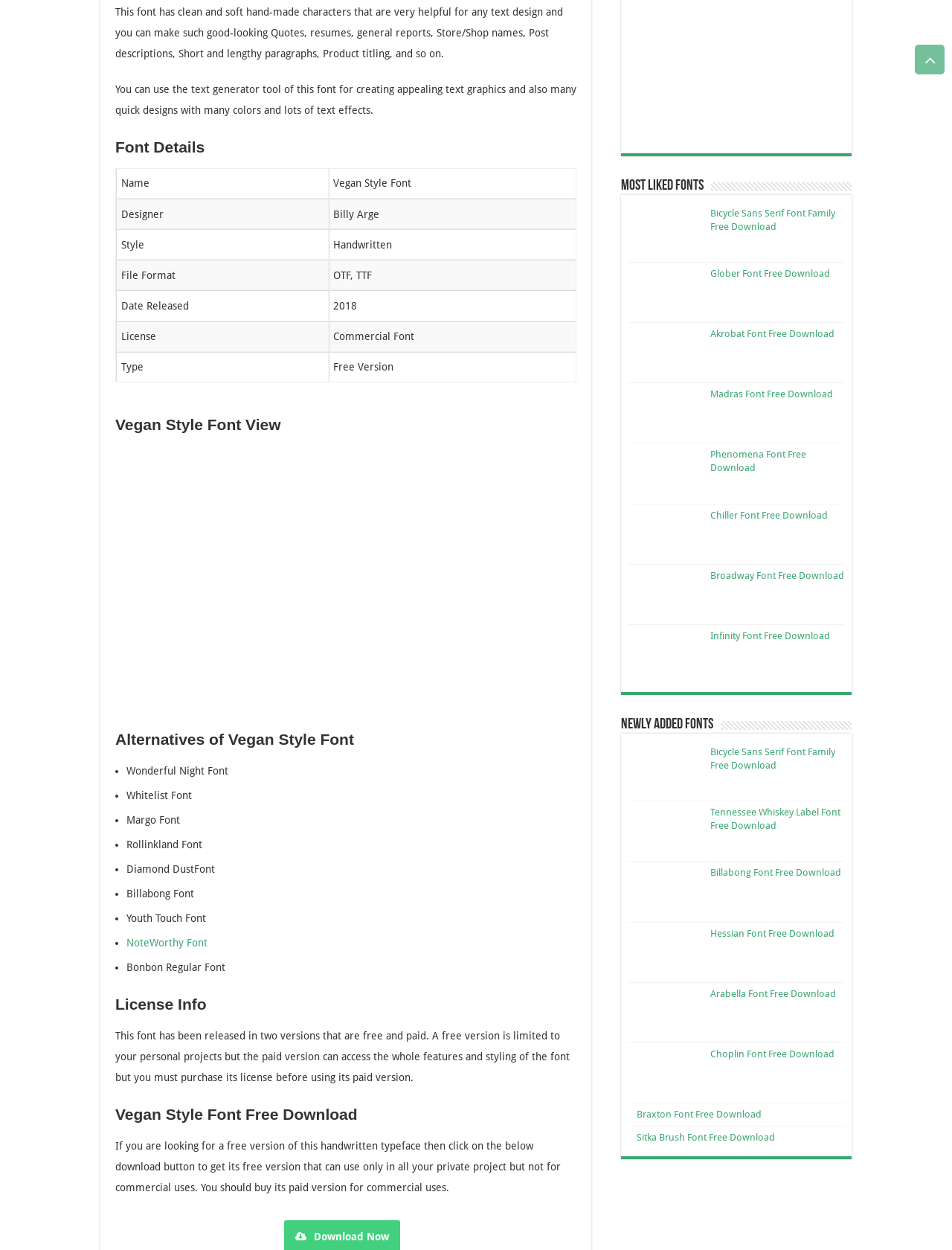Please answer the following question as detailed as possible based on the image: 
What is the limitation of the free version of the font?

The limitation of the free version of the font can be found in the 'License Info' section, where it is stated that the free version is limited to personal projects, and the paid version is required for commercial use.